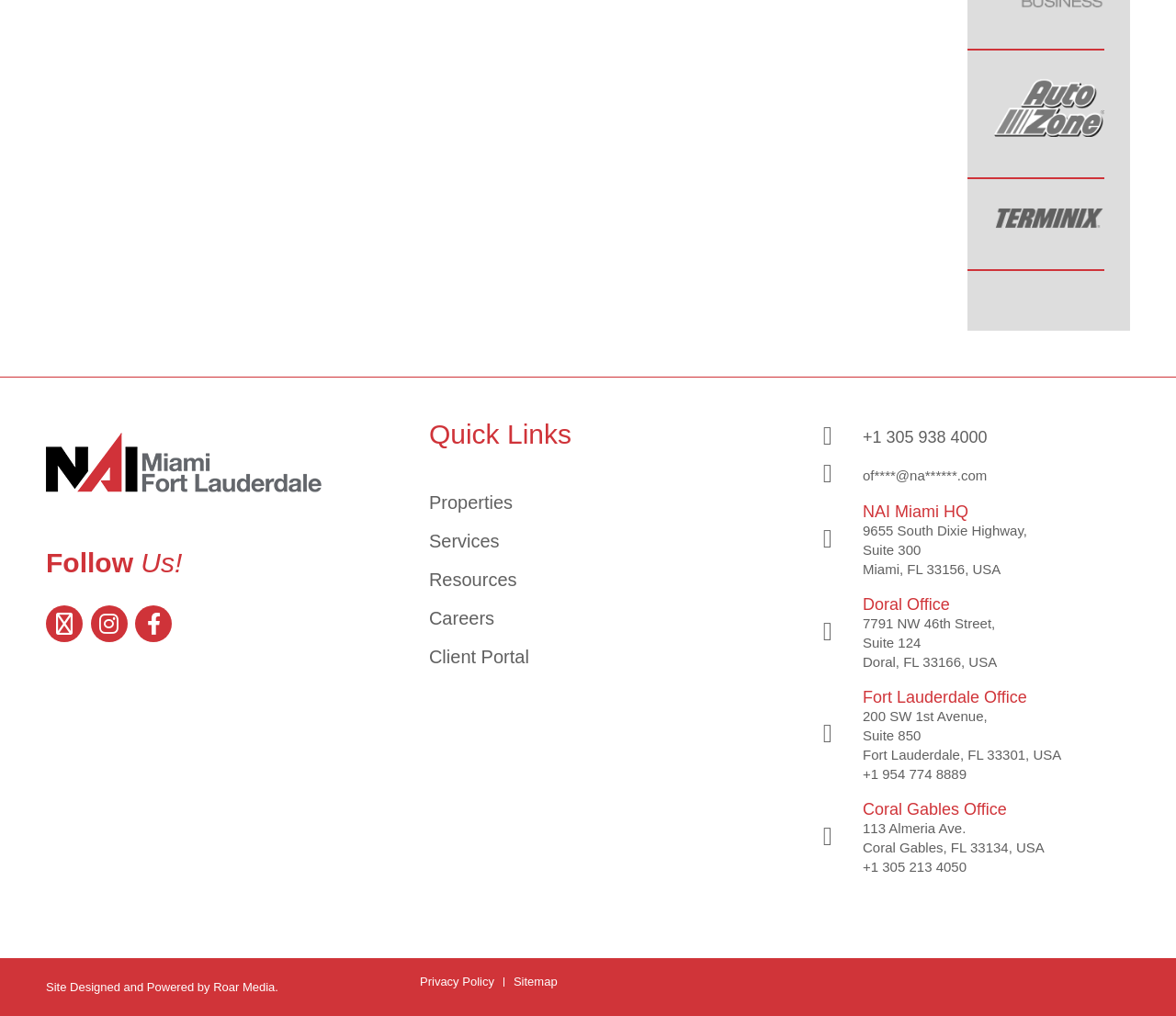Locate the bounding box coordinates of the element to click to perform the following action: 'Click the 'Properties' link'. The coordinates should be given as four float values between 0 and 1, in the form of [left, top, right, bottom].

[0.365, 0.476, 0.635, 0.514]